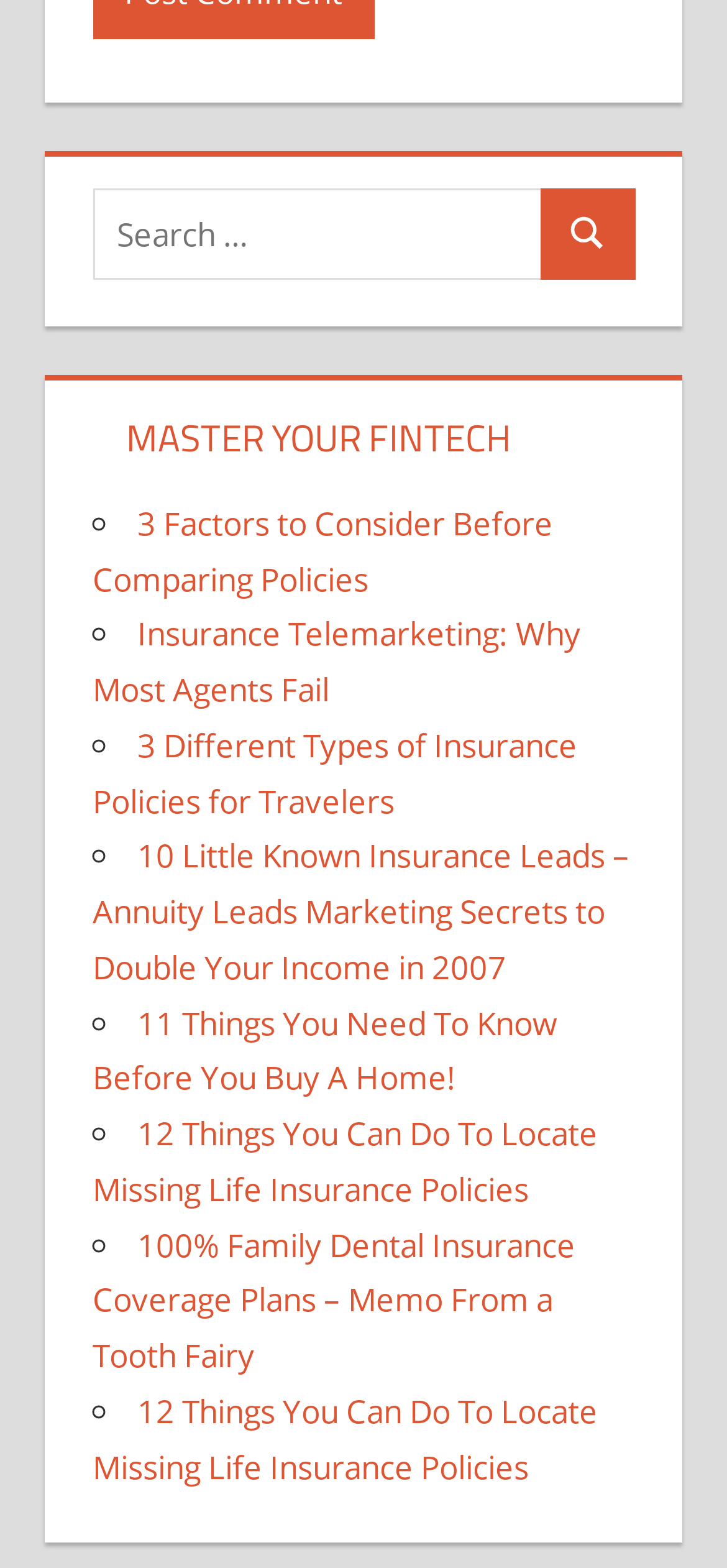From the element description Master Your FinTech, predict the bounding box coordinates of the UI element. The coordinates must be specified in the format (top-left x, top-left y, bottom-right x, bottom-right y) and should be within the 0 to 1 range.

[0.173, 0.26, 0.704, 0.297]